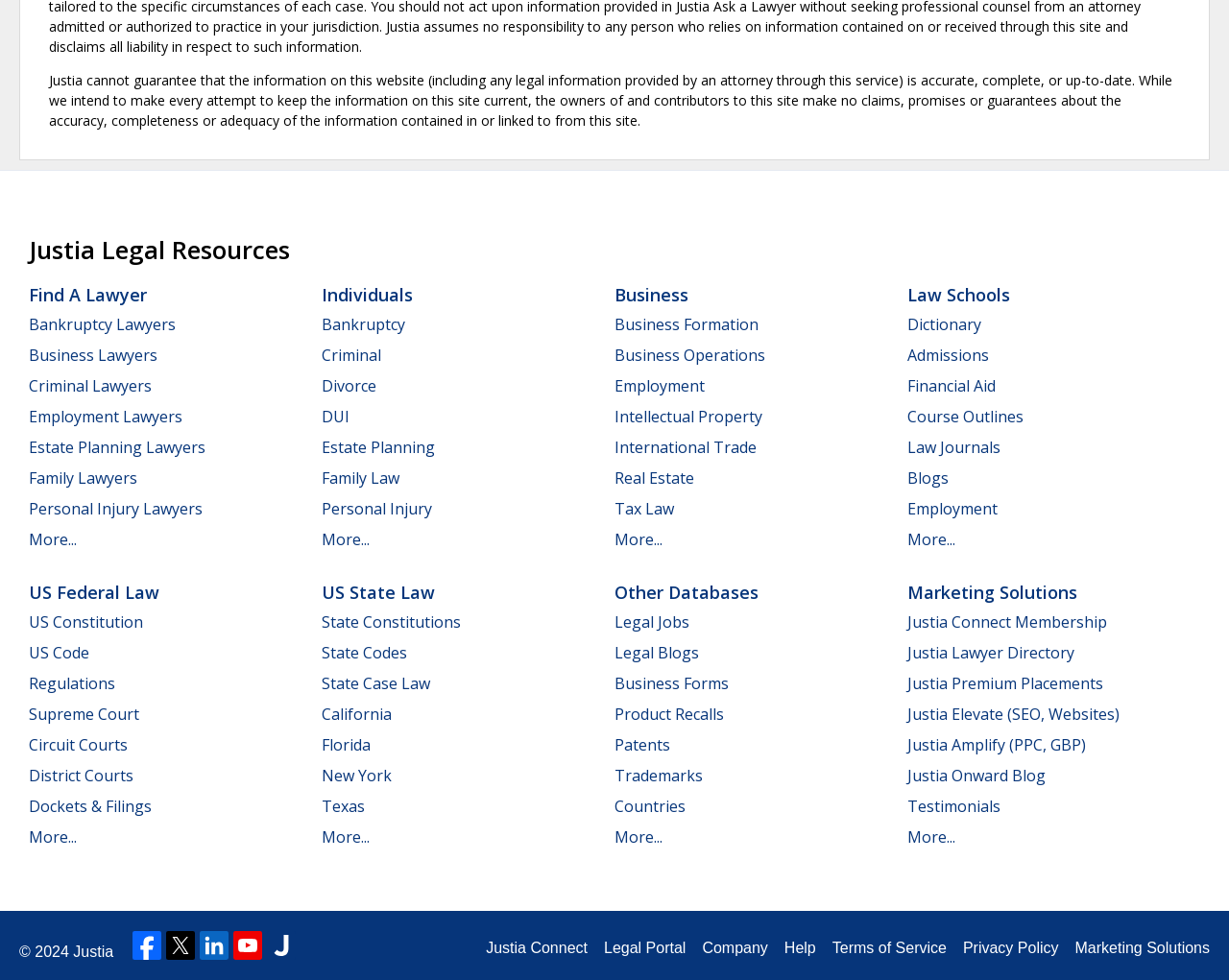Please determine the bounding box coordinates for the element that should be clicked to follow these instructions: "Visit the US Federal Law page".

[0.023, 0.593, 0.13, 0.616]